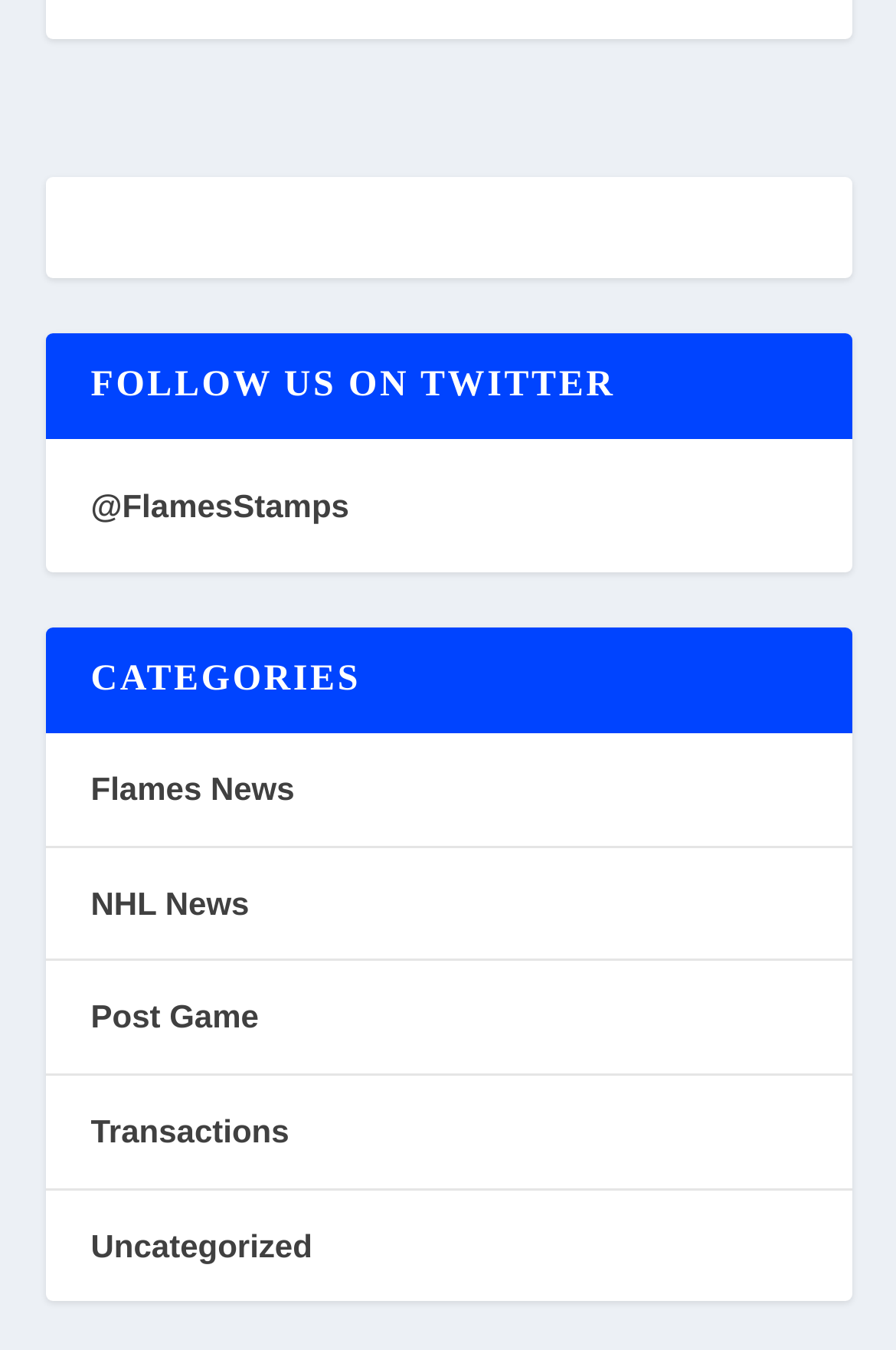Please find the bounding box coordinates (top-left x, top-left y, bottom-right x, bottom-right y) in the screenshot for the UI element described as follows: Uncategorized

[0.101, 0.909, 0.349, 0.936]